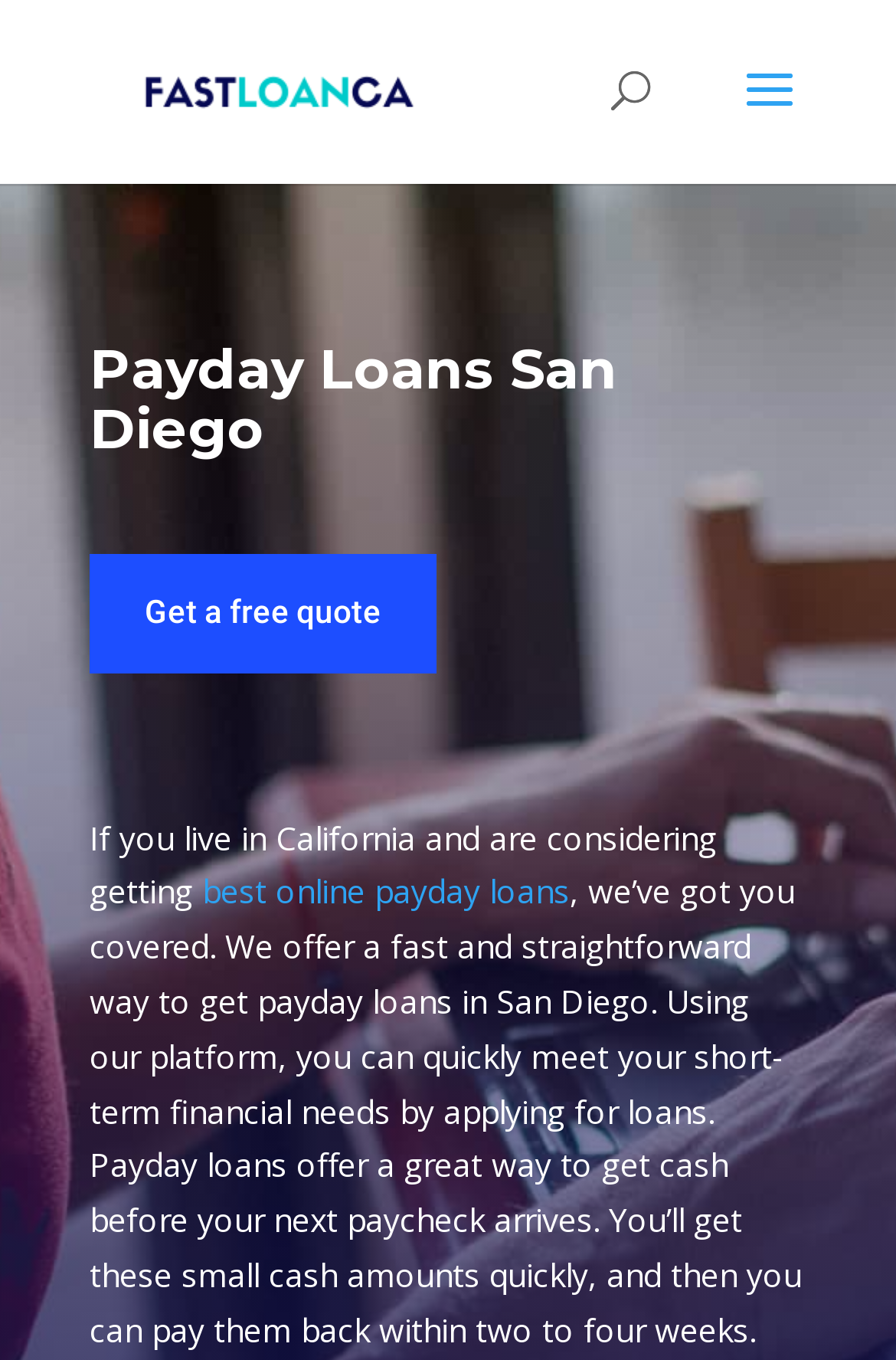Using the image as a reference, answer the following question in as much detail as possible:
What is the minimum requirement to get a payday loan?

The text on the webpage states that if you live in California and are considering getting a payday loan, the website can help. This suggests that residency in California is a minimum requirement to get a payday loan through this website.